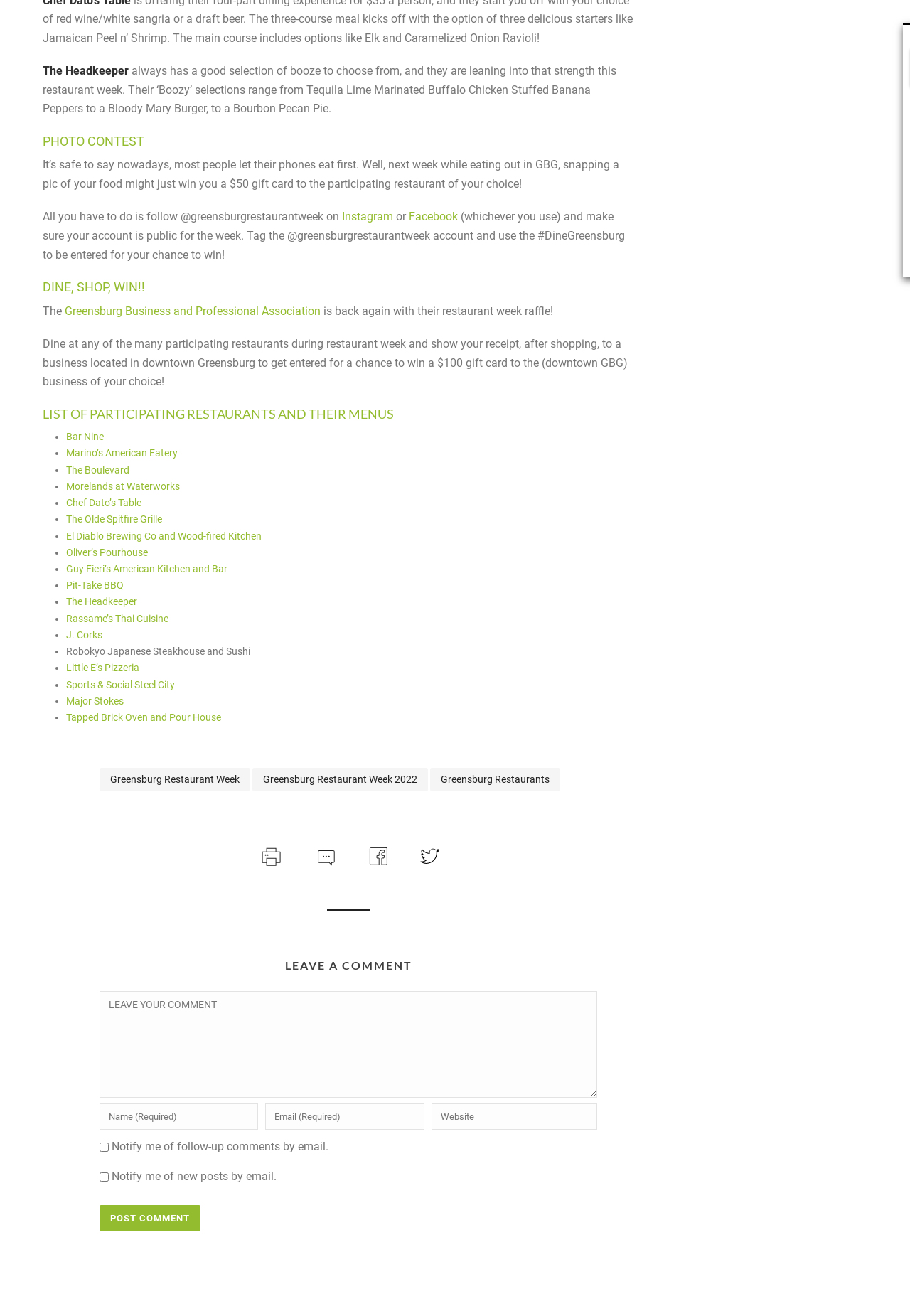What is the name of the first participating restaurant?
Provide an in-depth answer to the question, covering all aspects.

I looked at the list of participating restaurants and found that the first link is 'Bar Nine', which is the name of the first participating restaurant.